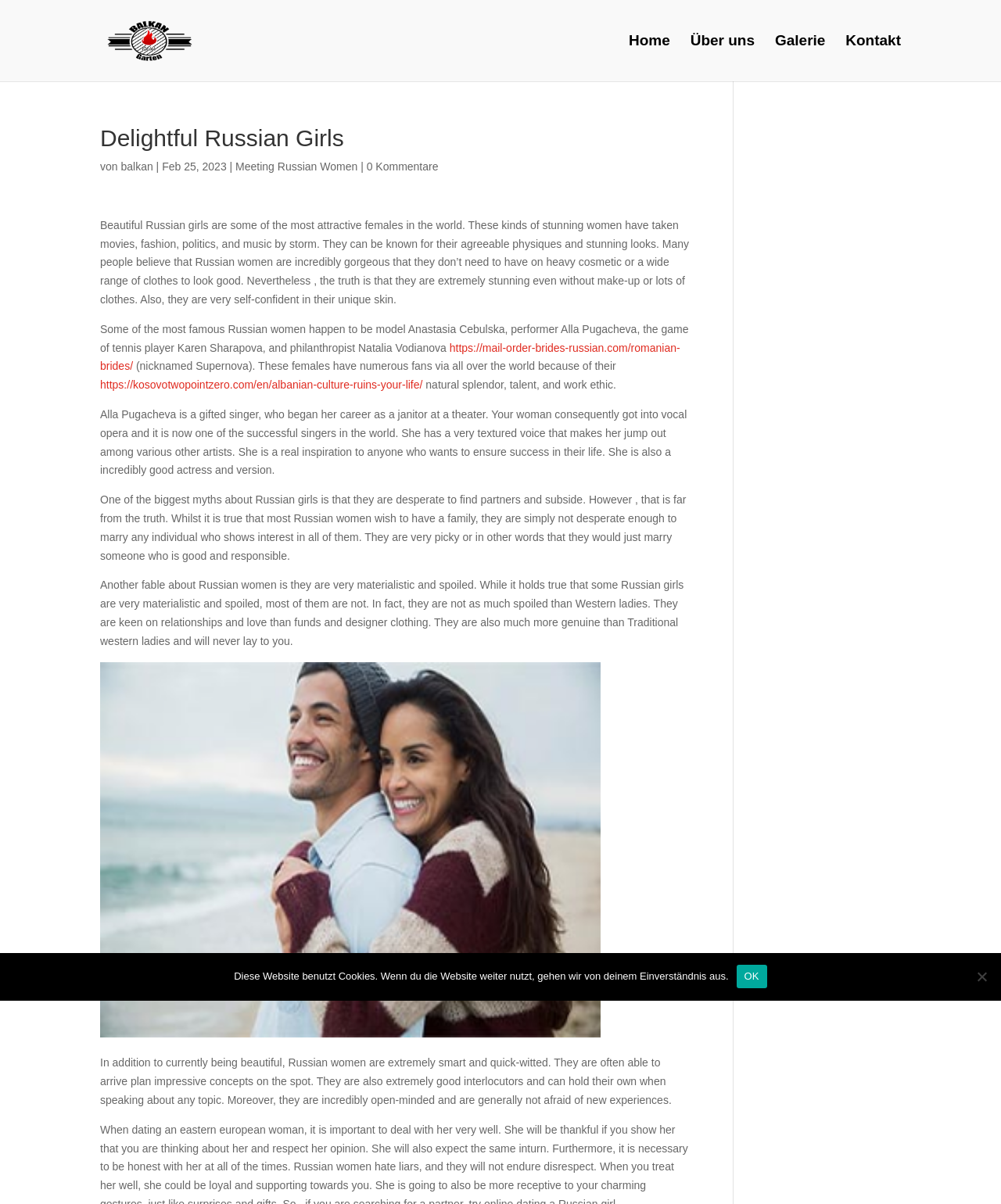Respond to the following query with just one word or a short phrase: 
What is the date mentioned in the article?

Feb 25, 2023